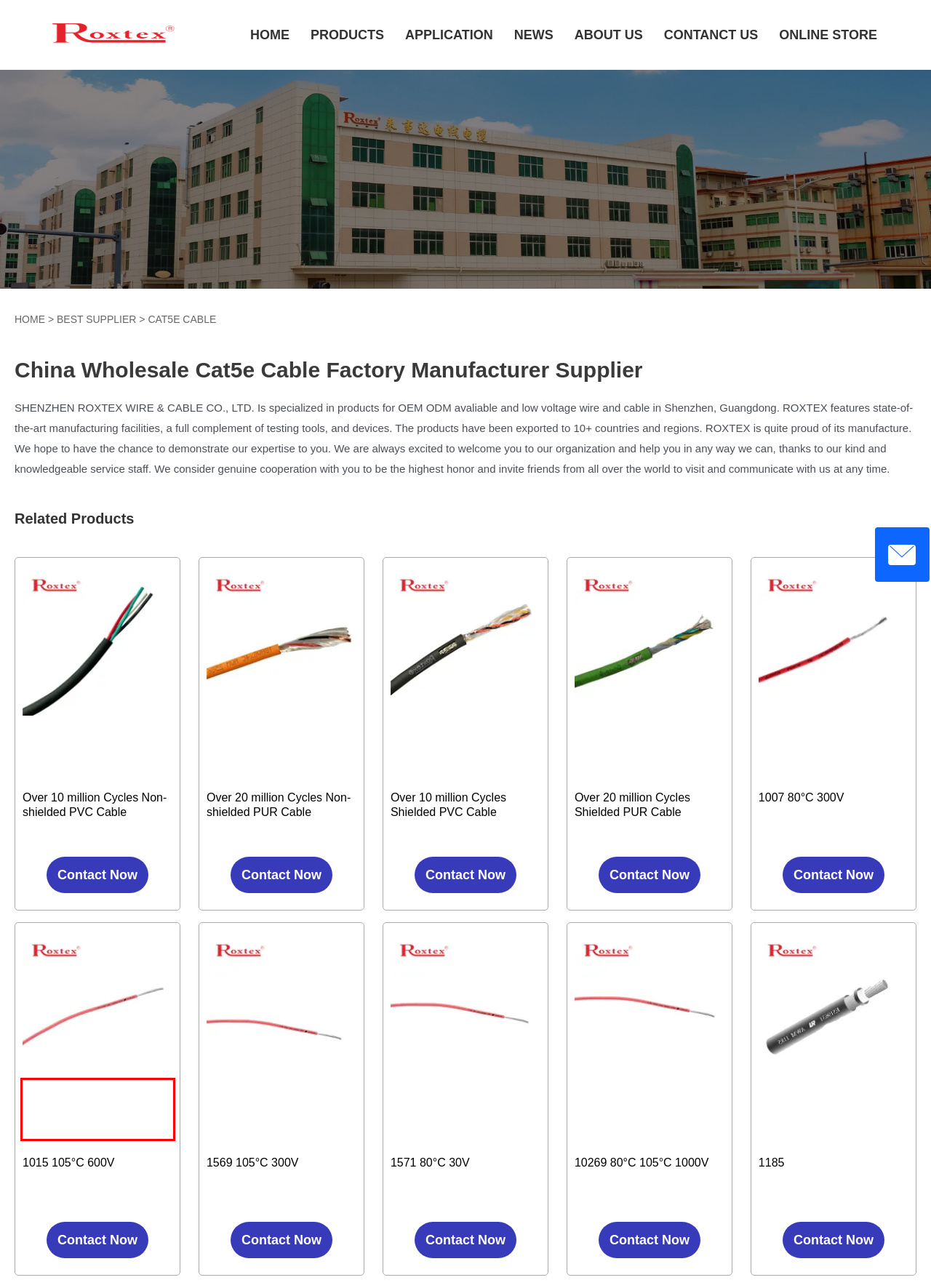Please identify and extract the text content from the UI element encased in a red bounding box on the provided webpage screenshot.

350 MHZ/Gigabit Speed UTP Cable Cat5e - CMR (Green) Fast Cat. Cat5e Ethernet Cable 1000ft - 24 AWG, CMR, Insulated Bare Copper Wire Cat 5 ethernet Cable